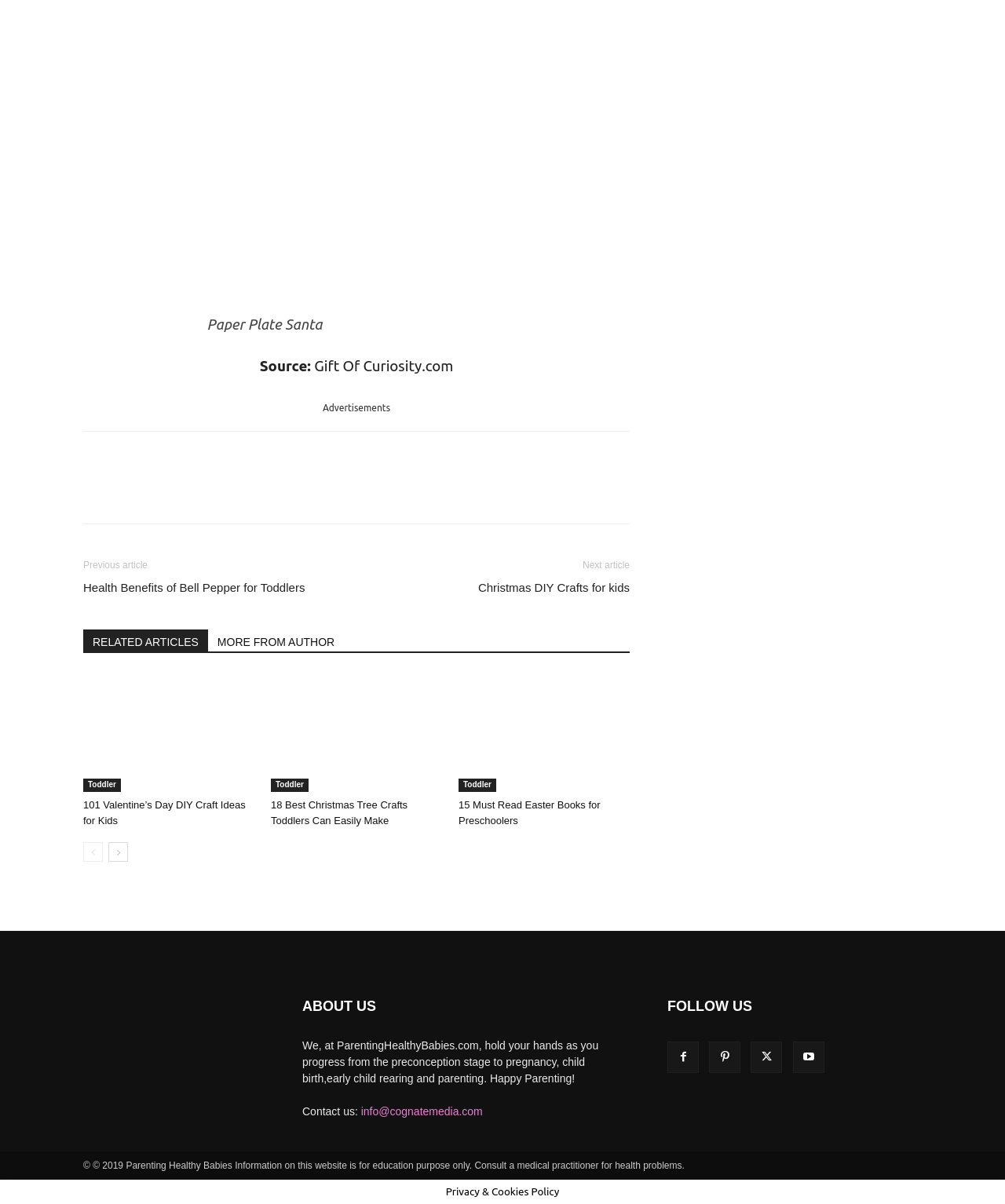Please identify the bounding box coordinates of the clickable area that will allow you to execute the instruction: "Follow the 'Parenting Healthy Babies' Facebook page".

[0.664, 0.865, 0.695, 0.891]